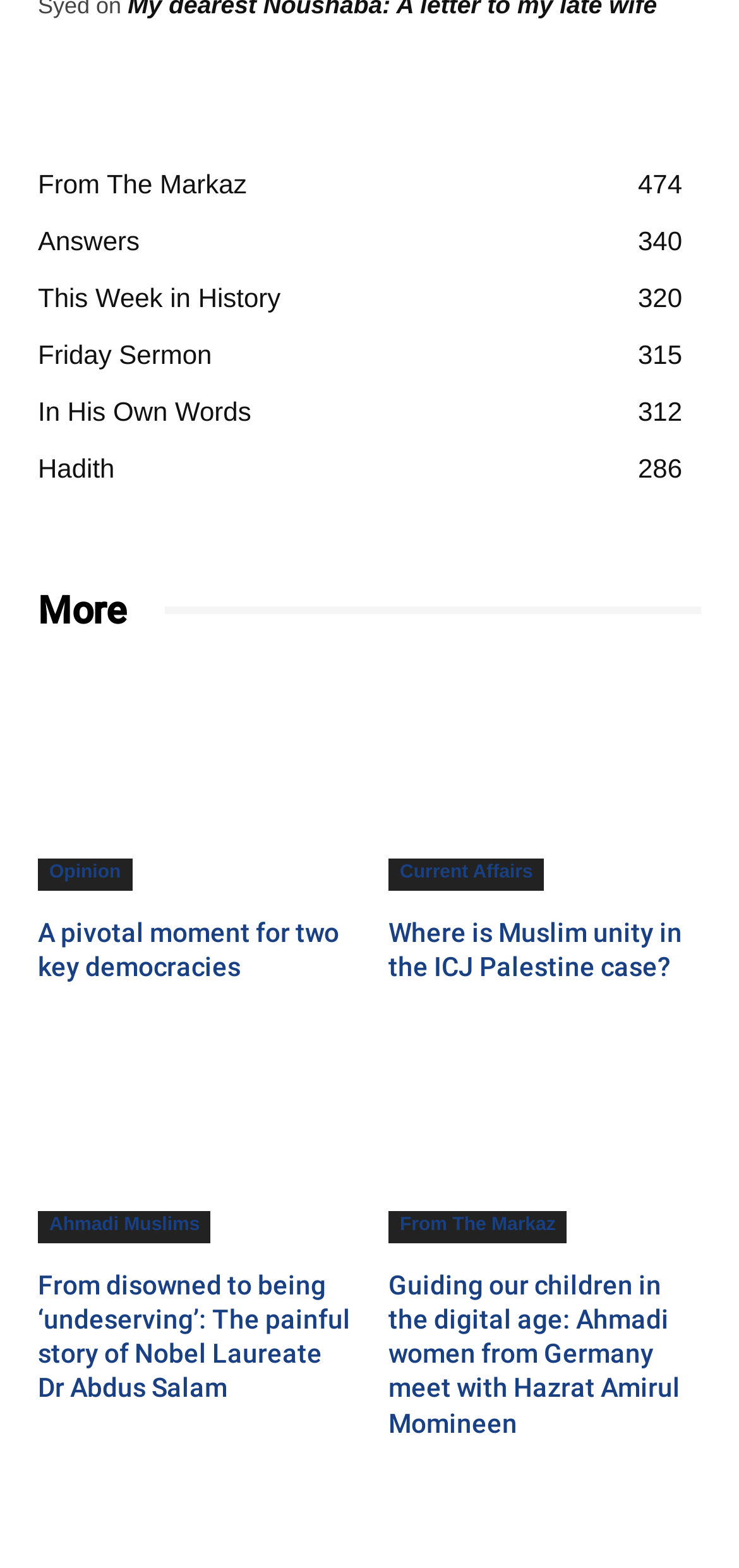Determine the bounding box for the UI element as described: "In His Own Words312". The coordinates should be represented as four float numbers between 0 and 1, formatted as [left, top, right, bottom].

[0.051, 0.252, 0.34, 0.271]